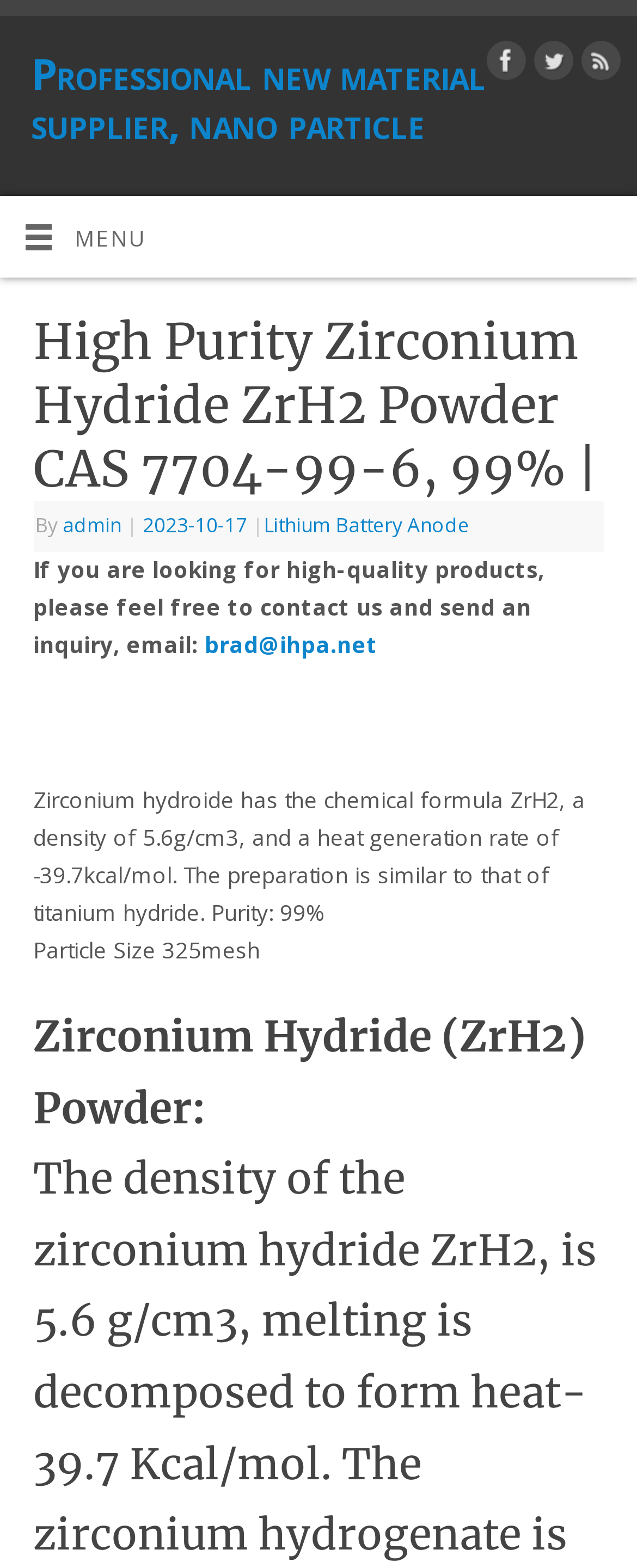Identify the bounding box of the HTML element described here: "Pankaj Kumar". Provide the coordinates as four float numbers between 0 and 1: [left, top, right, bottom].

None